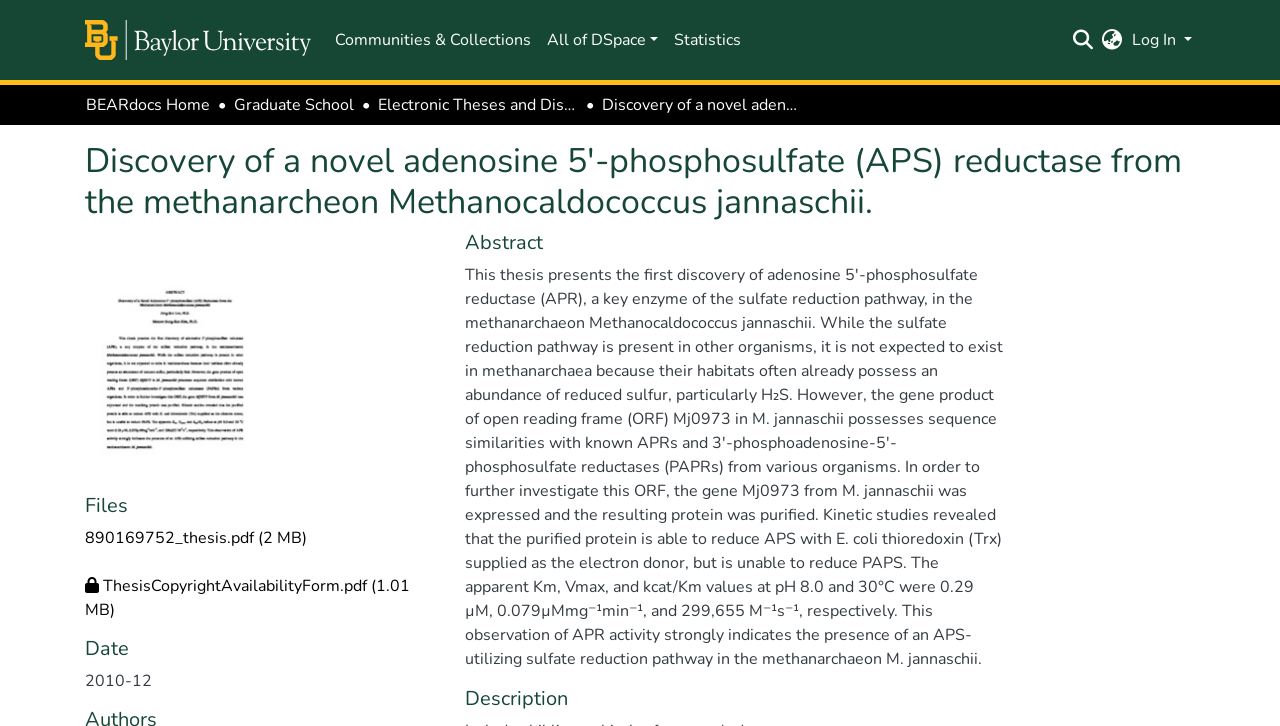Determine the bounding box coordinates of the clickable region to carry out the instruction: "Search for a thesis".

[0.833, 0.028, 0.856, 0.08]